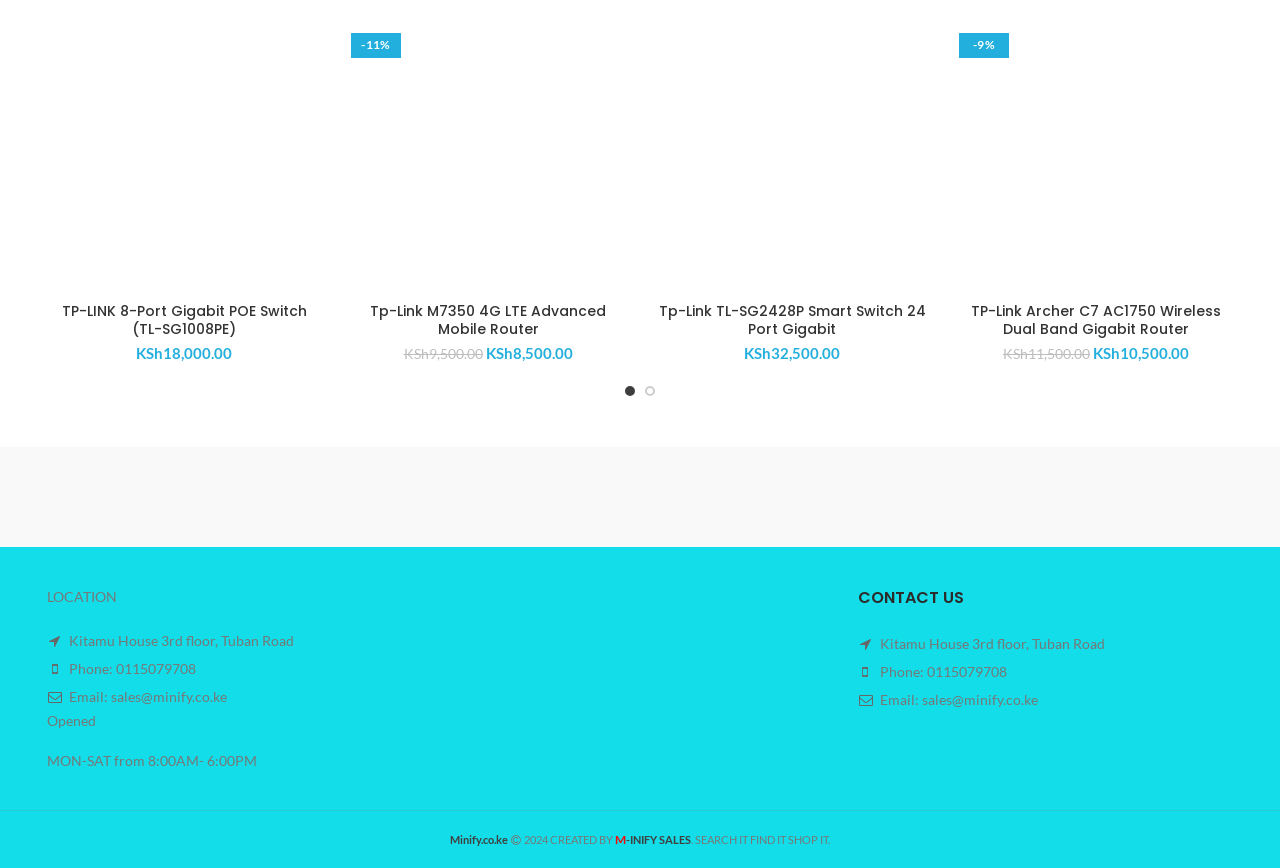Based on the image, please elaborate on the answer to the following question:
What is the price of TP-LINK 8-Port Gigabit POE Switch?

I found the price of TP-LINK 8-Port Gigabit POE Switch by looking at the StaticText element with the text 'KSh' and the adjacent StaticText element with the text '18,000.00'.